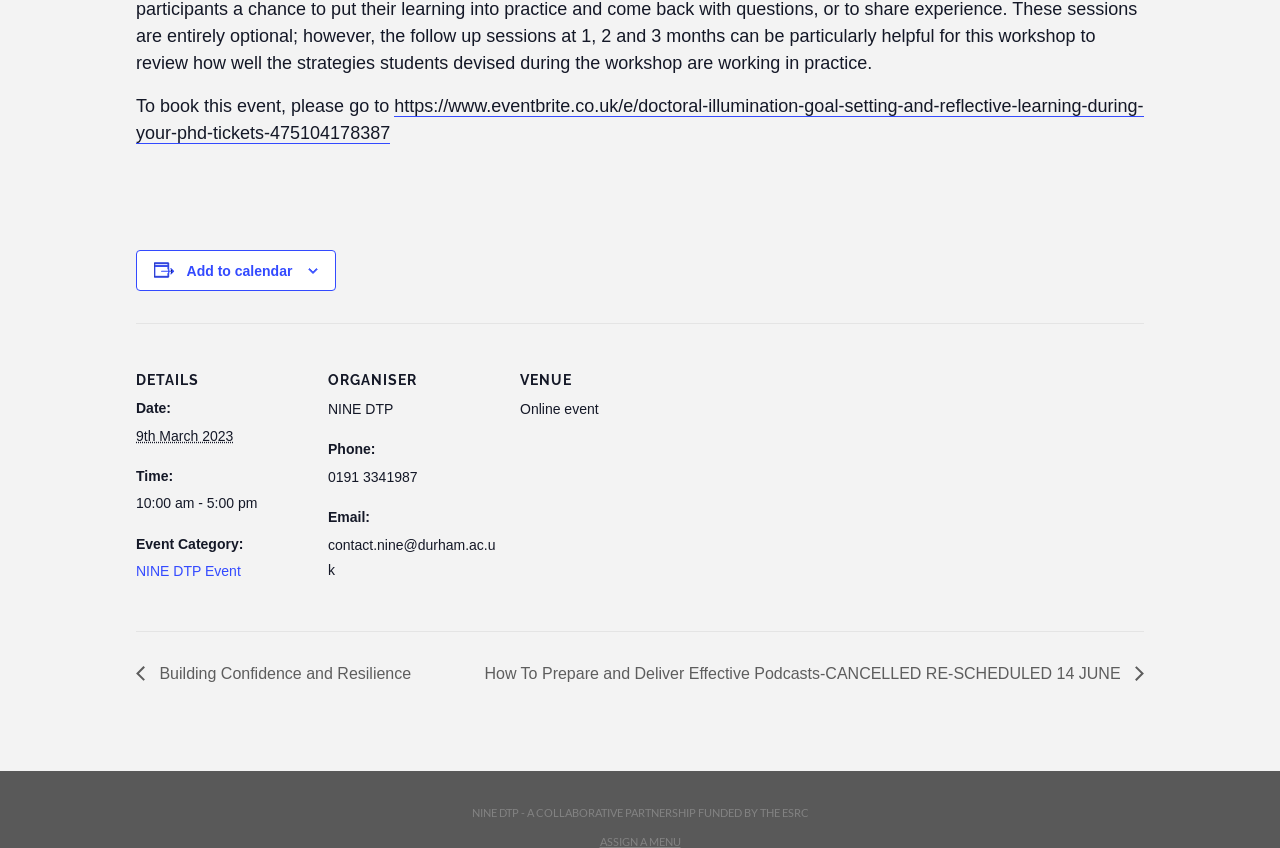Reply to the question with a single word or phrase:
What is the time of the doctoral illumination goal setting and reflective learning event?

10:00 am - 5:00 pm